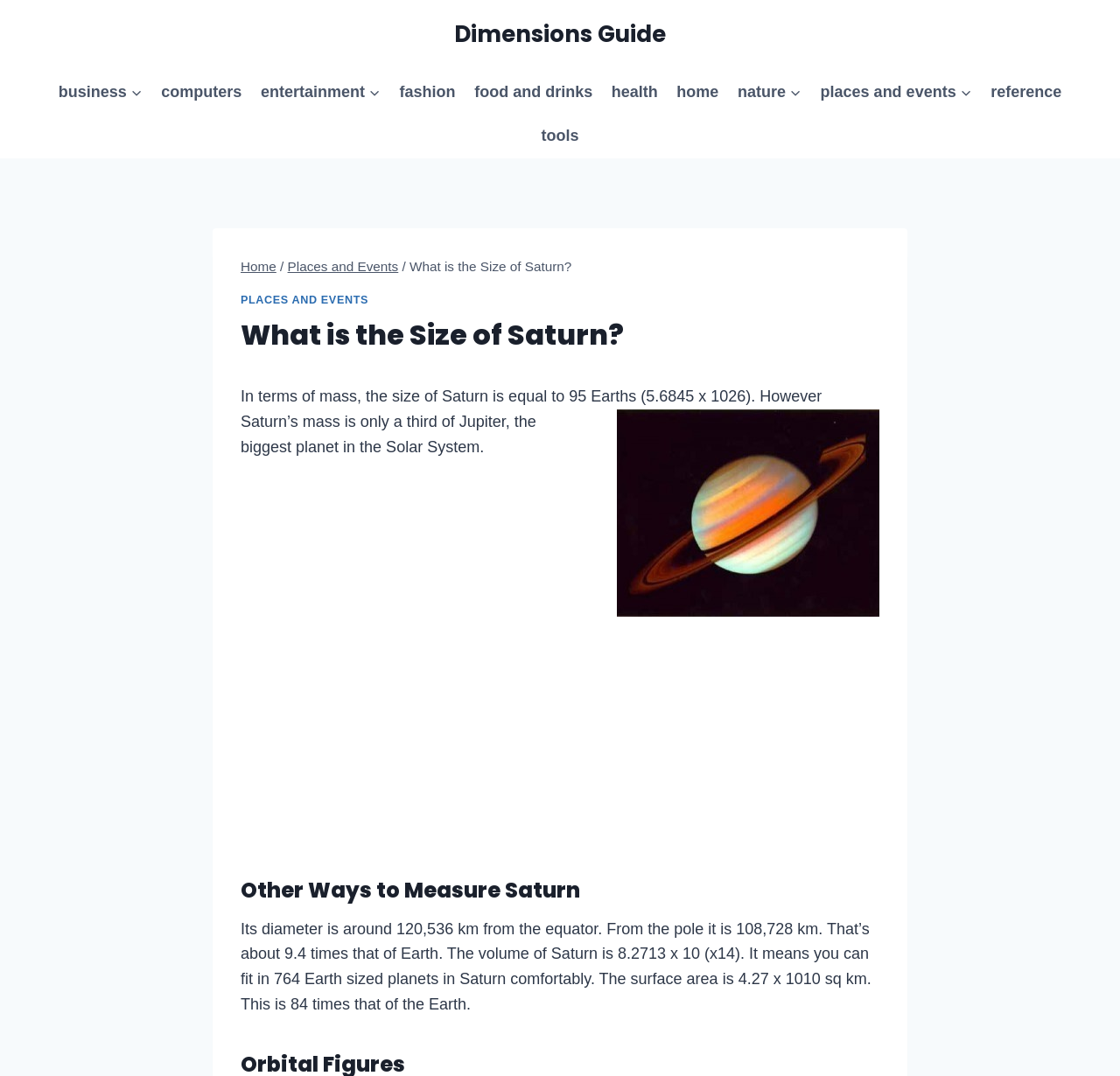Determine the bounding box coordinates of the region that needs to be clicked to achieve the task: "Go to the 'Places and Events' page".

[0.257, 0.24, 0.356, 0.254]